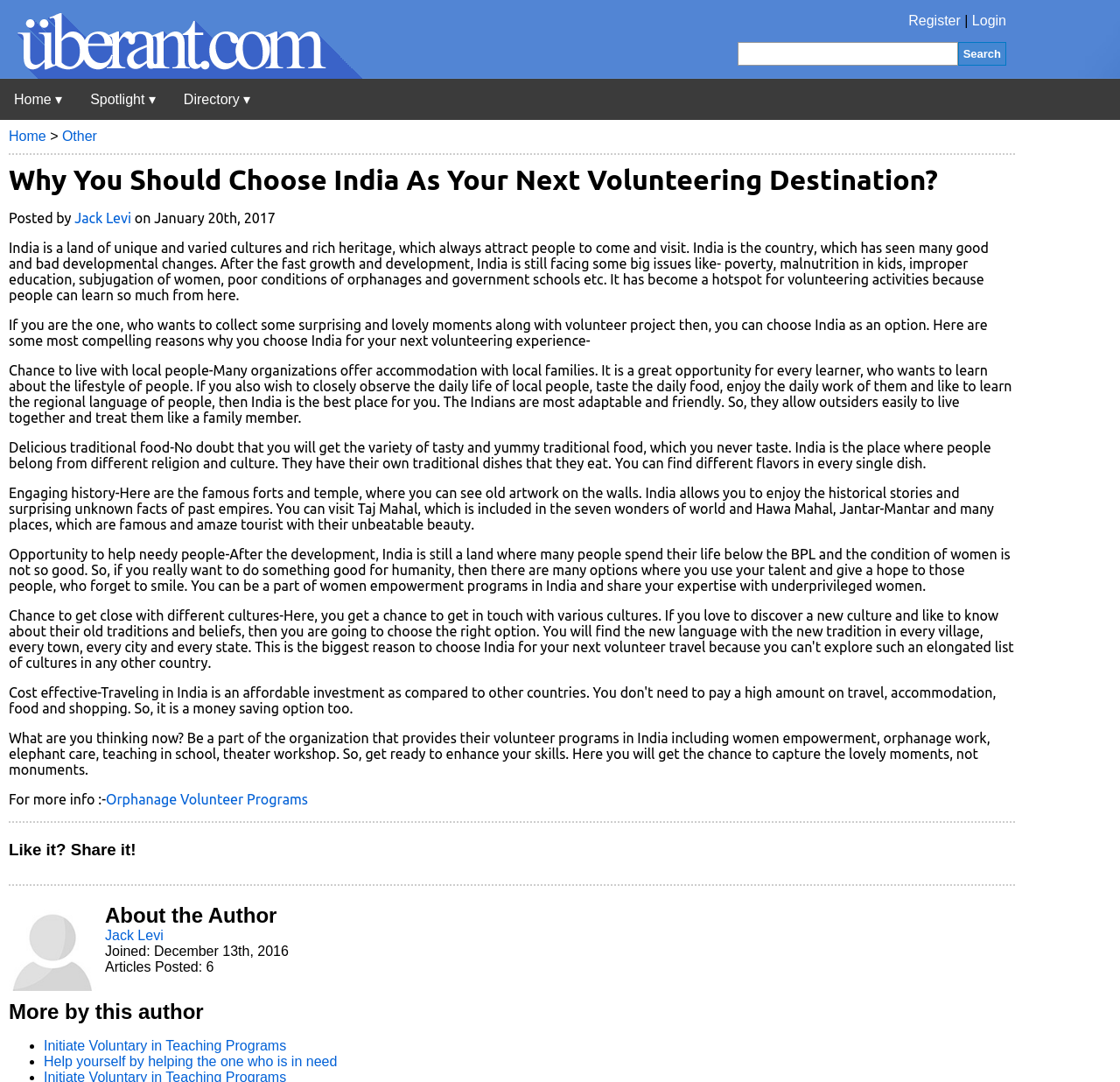Please specify the bounding box coordinates of the area that should be clicked to accomplish the following instruction: "Login to your account". The coordinates should consist of four float numbers between 0 and 1, i.e., [left, top, right, bottom].

[0.868, 0.012, 0.898, 0.026]